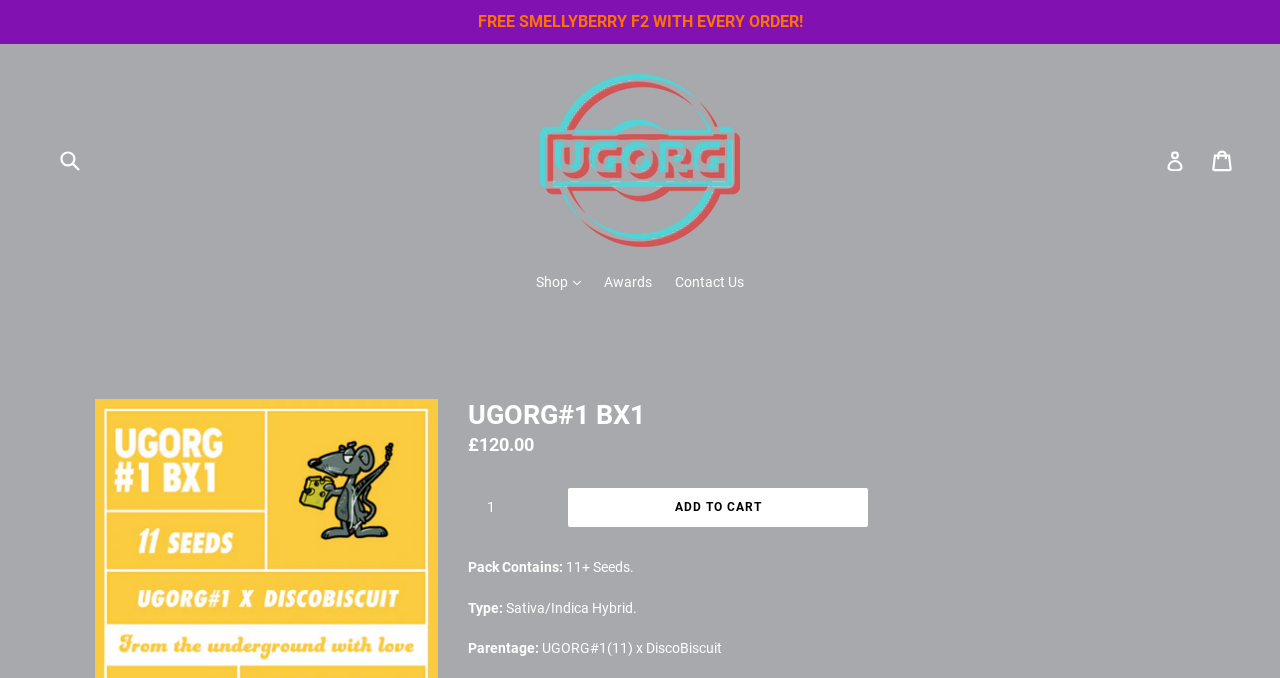Answer the following in one word or a short phrase: 
What is the button text below the quantity input?

ADD TO CART